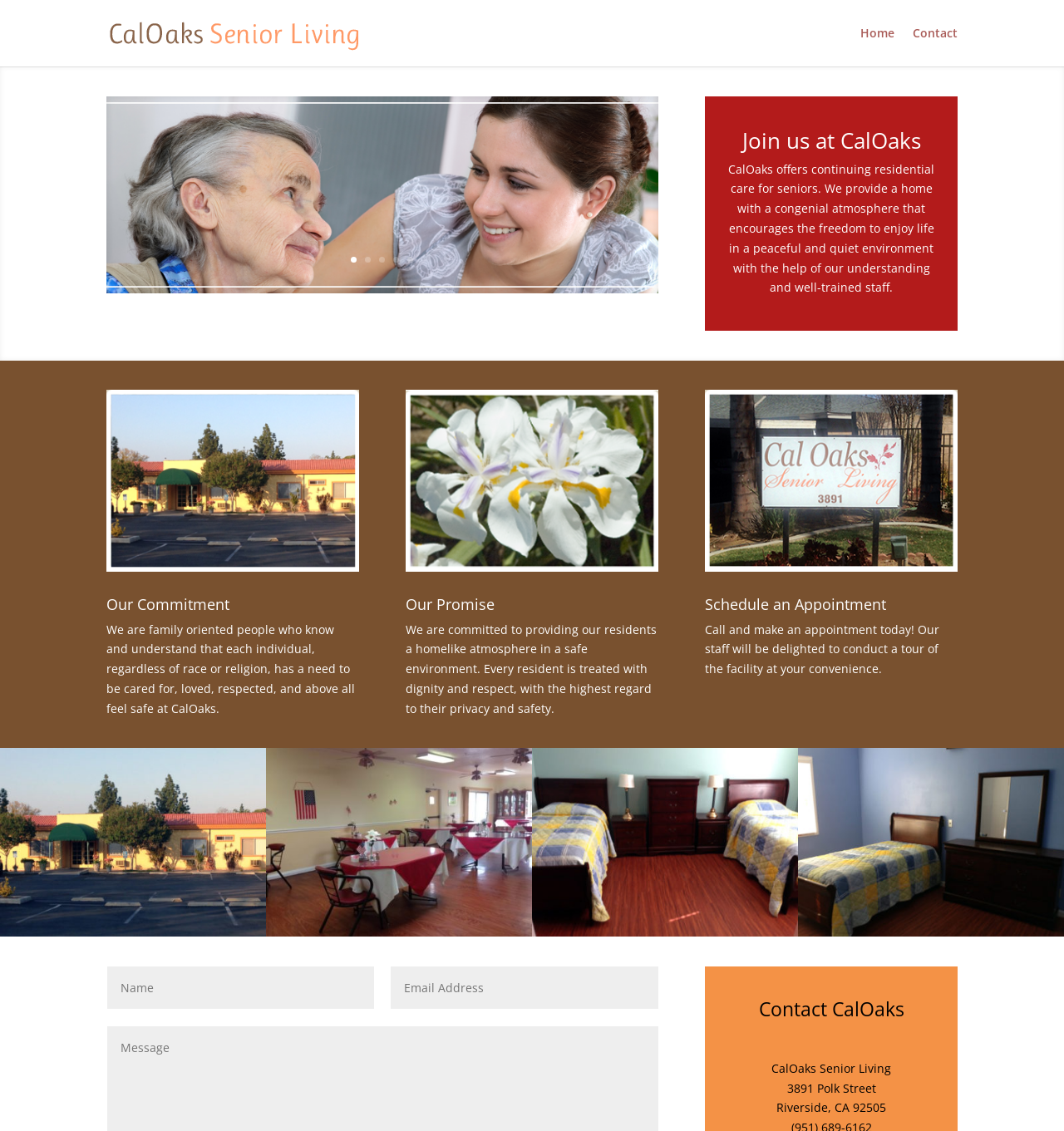Please identify the bounding box coordinates of the element that needs to be clicked to execute the following command: "Enter your message in the text box". Provide the bounding box using four float numbers between 0 and 1, formatted as [left, top, right, bottom].

[0.1, 0.855, 0.352, 0.892]